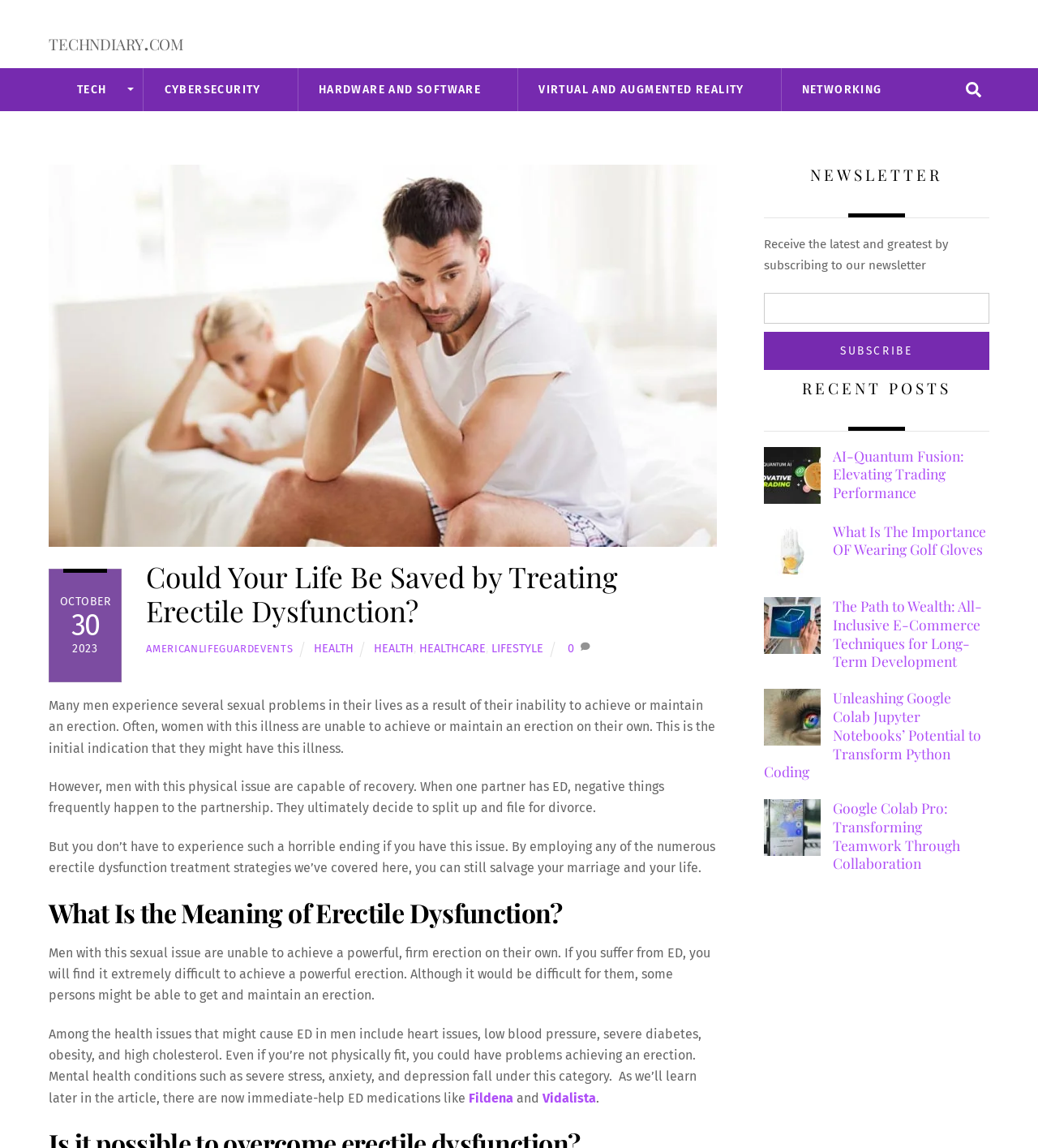What is the purpose of the newsletter section?
Please respond to the question with a detailed and informative answer.

The newsletter section is likely for users to subscribe and receive the latest news, updates, and articles from the website, as indicated by the text 'Receive the latest and greatest by subscribing to our newsletter'.